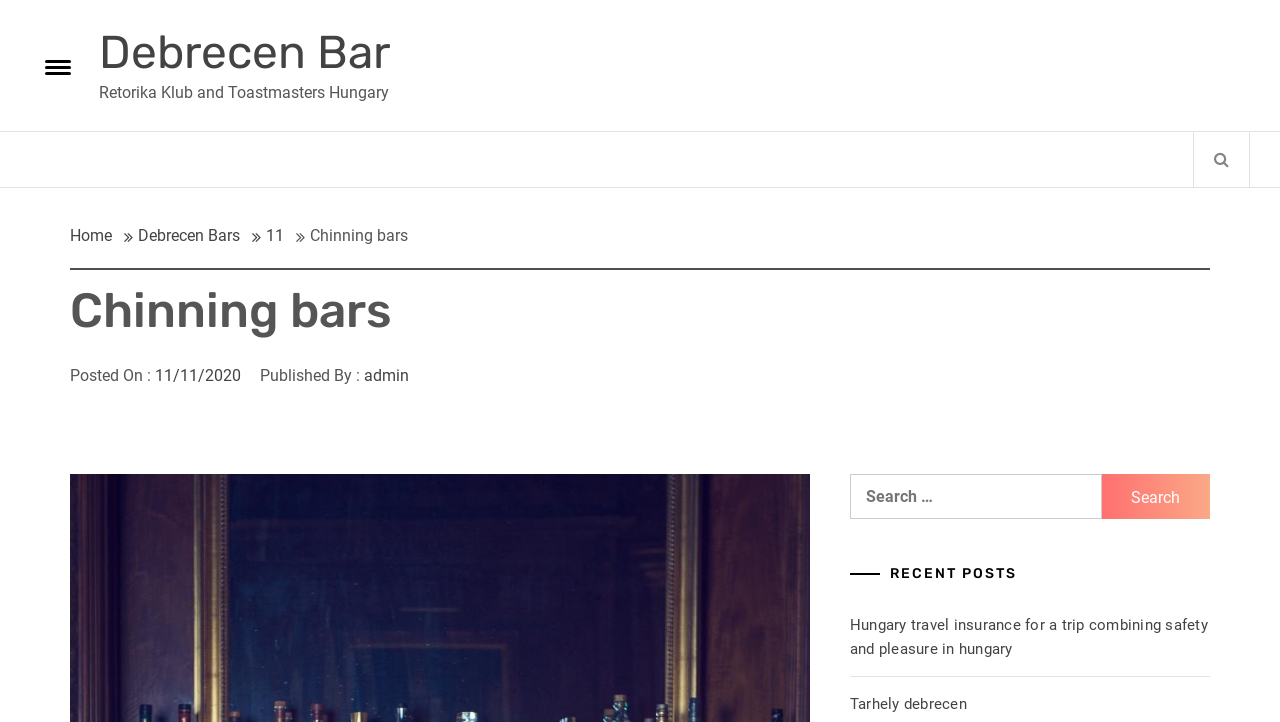What is the name of the organization mentioned?
From the screenshot, provide a brief answer in one word or phrase.

Retorika Klub and Toastmasters Hungary